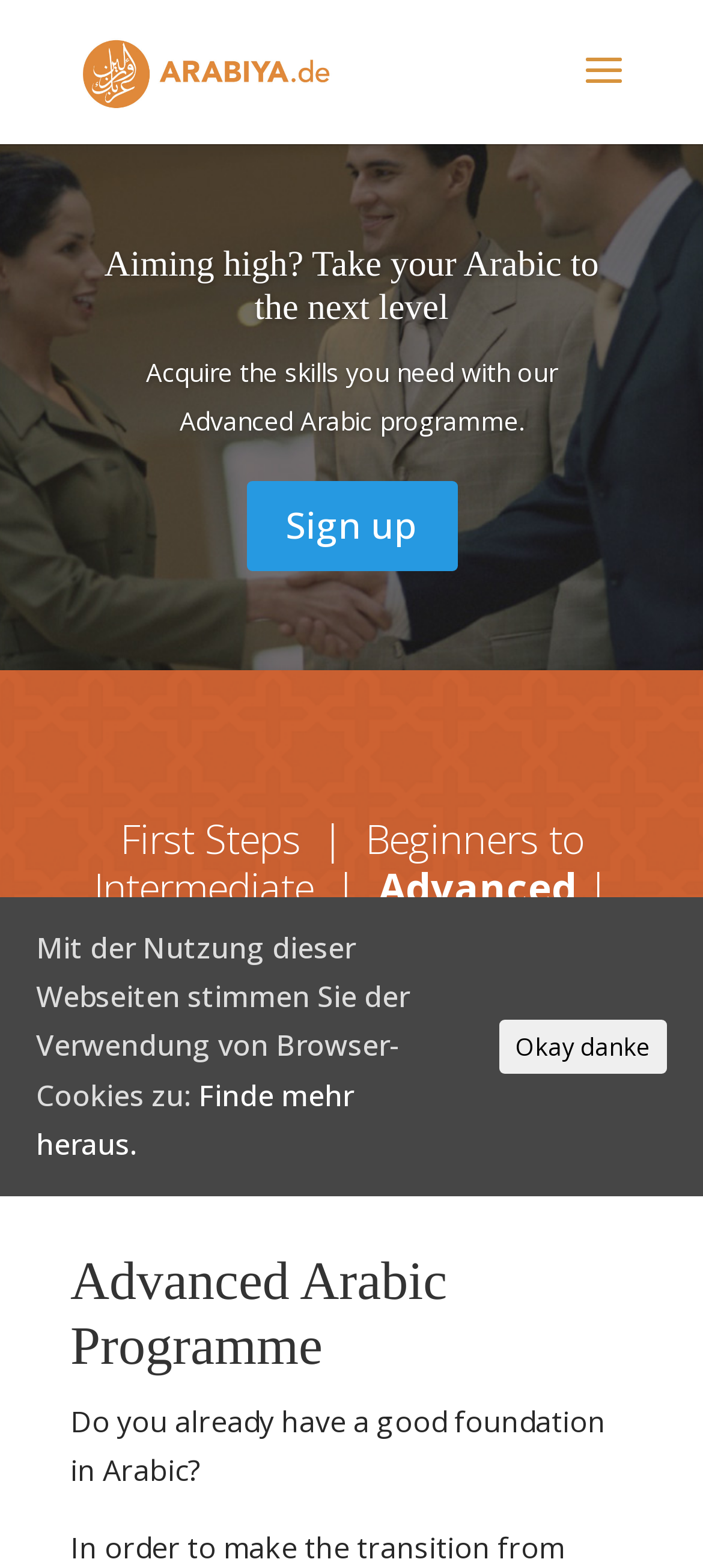Please determine the bounding box coordinates, formatted as (top-left x, top-left y, bottom-right x, bottom-right y), with all values as floating point numbers between 0 and 1. Identify the bounding box of the region described as: Sign up

[0.35, 0.307, 0.65, 0.365]